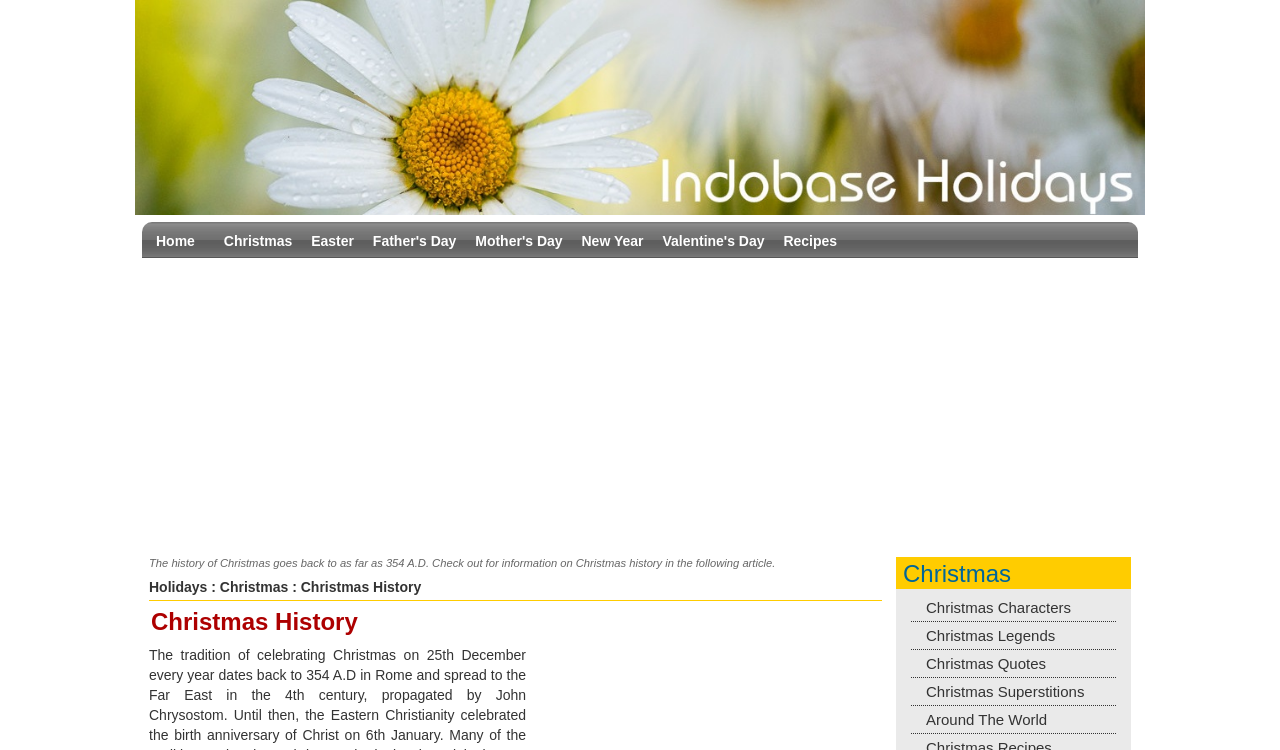Please identify the bounding box coordinates of the clickable element to fulfill the following instruction: "learn about Christmas around the World". The coordinates should be four float numbers between 0 and 1, i.e., [left, top, right, bottom].

[0.712, 0.948, 0.872, 0.97]